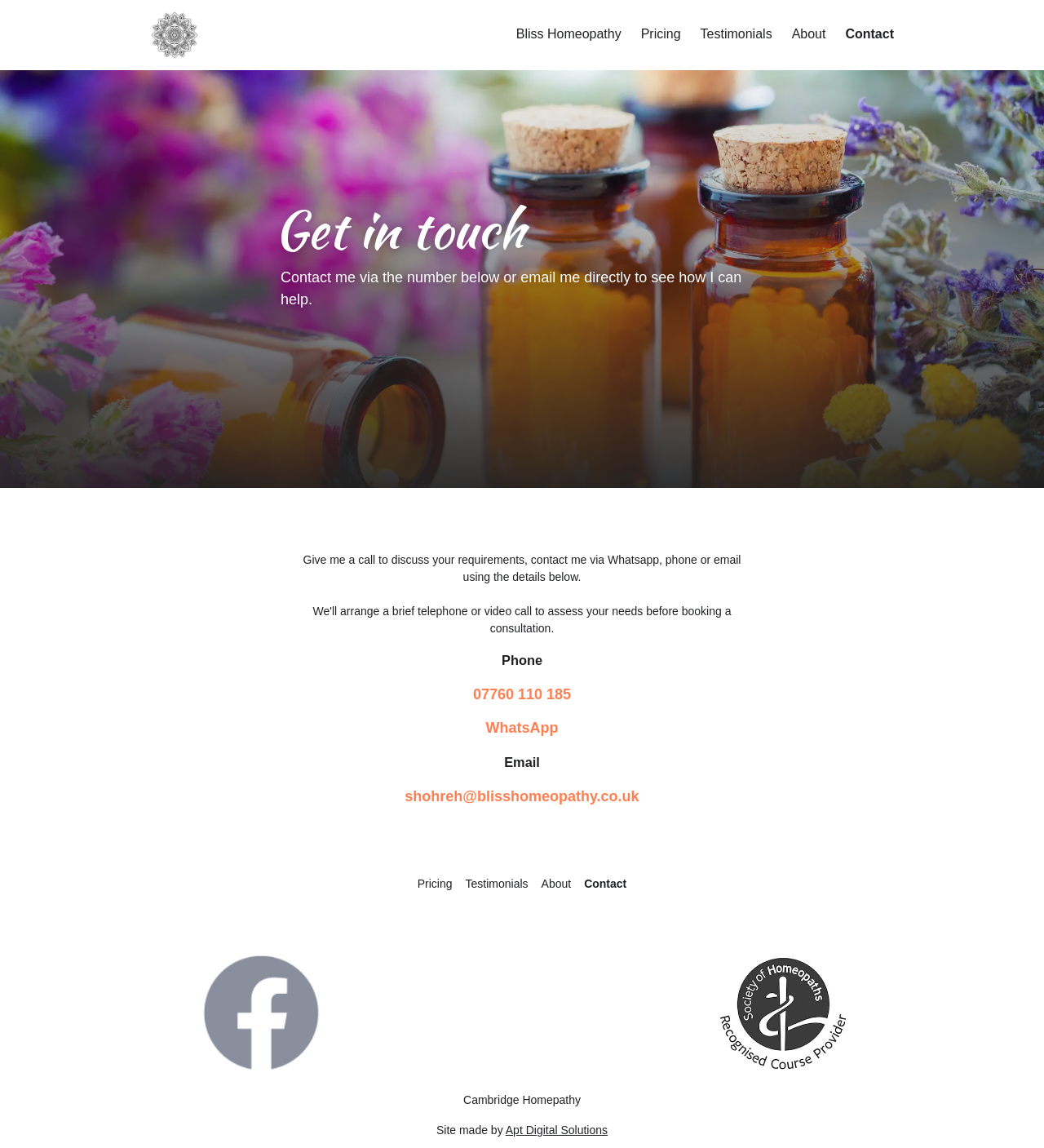How can you contact Shohreh Sharifi?
Using the image, provide a detailed and thorough answer to the question.

The webpage provides multiple ways to contact Shohreh Sharifi, including phone, Whatsapp, and email. This information can be found in the 'Get in touch' section, where the phone number, Whatsapp link, and email address are listed.